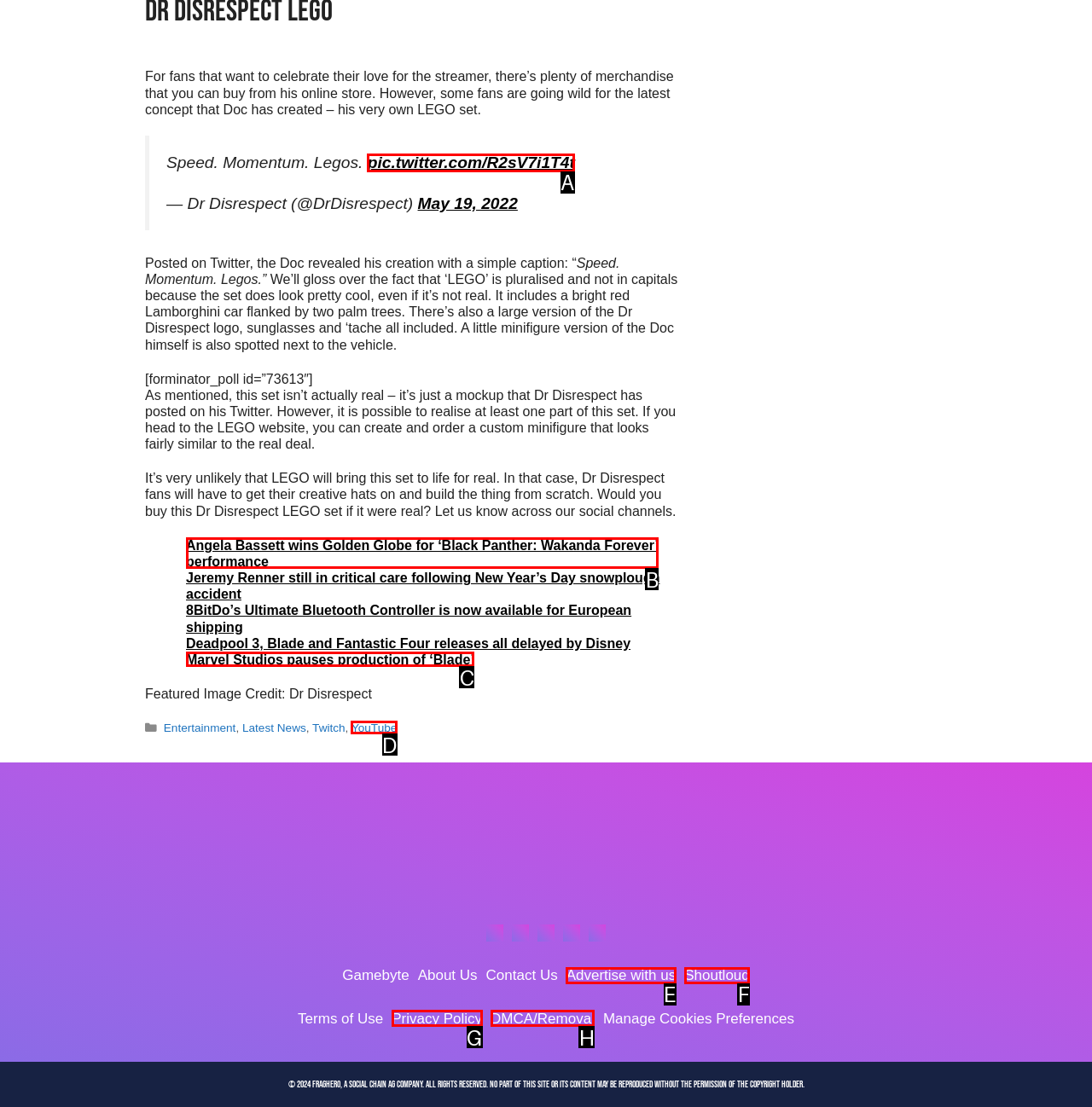Tell me which one HTML element you should click to complete the following task: Click the 'Home' link
Answer with the option's letter from the given choices directly.

None